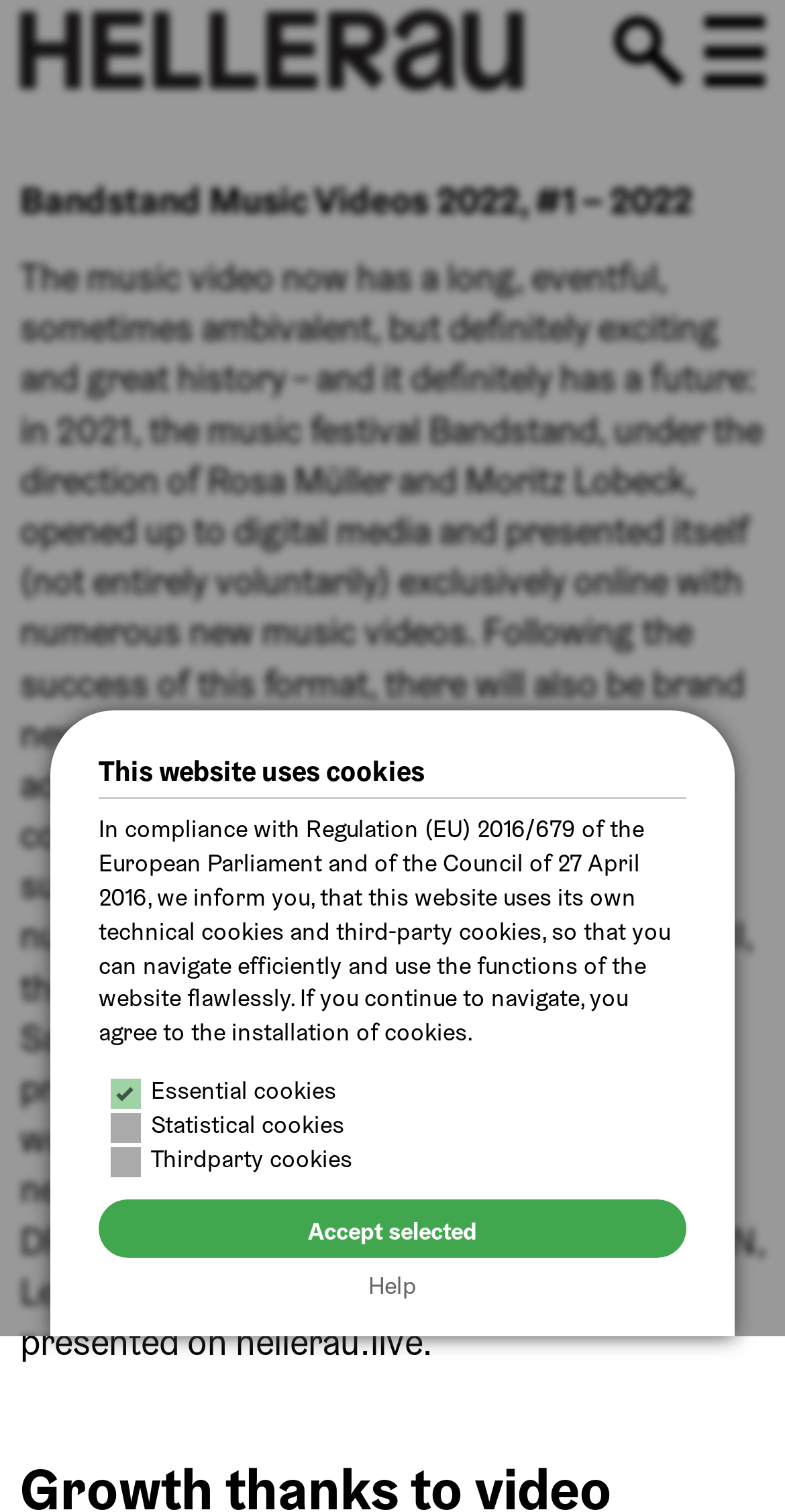Please provide a comprehensive response to the question below by analyzing the image: 
What is the name of the music festival?

The name of the music festival can be found in the heading 'Bandstand Music Videos 2022, #1 – 2022' which is located at the top of the webpage.